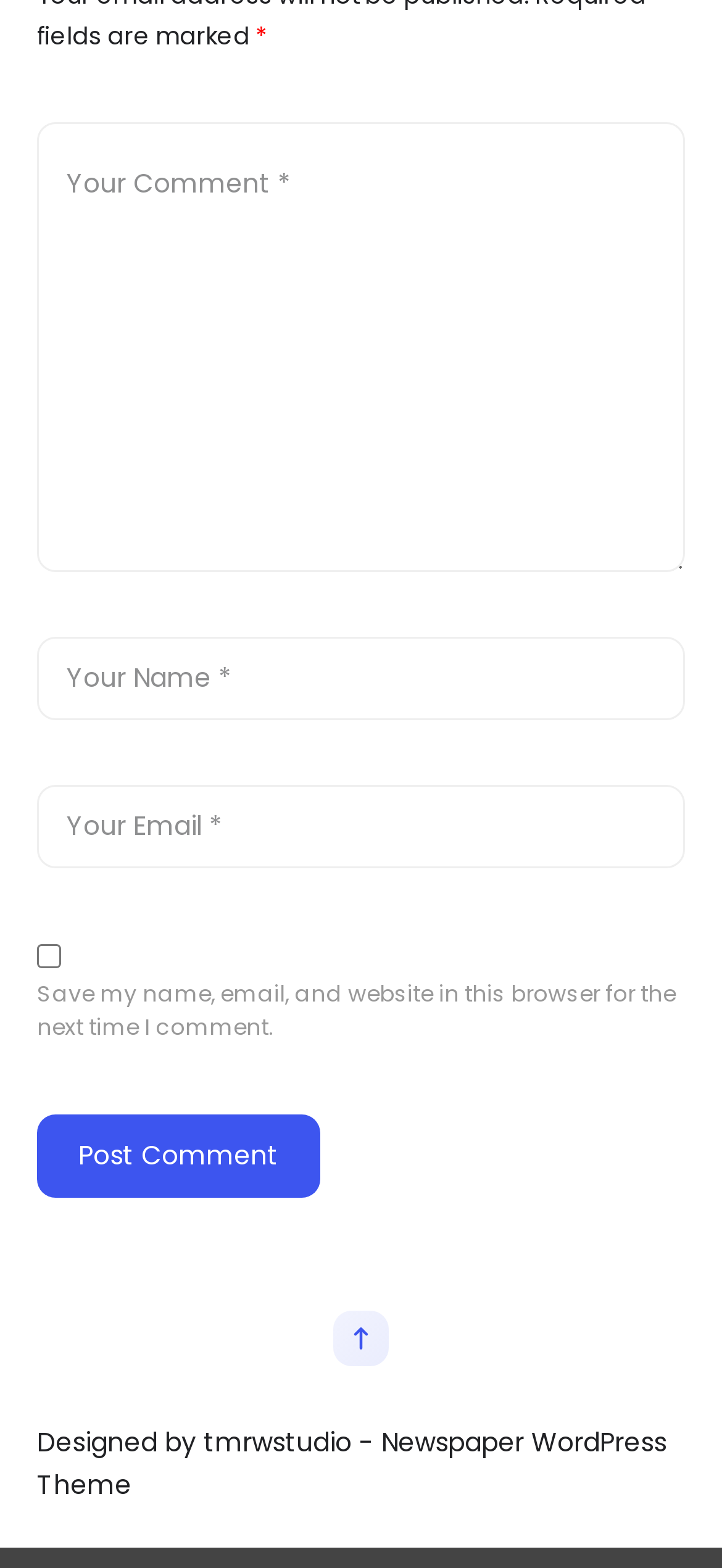What is the function of the button 'Post Comment'?
Please use the image to provide an in-depth answer to the question.

The button 'Post Comment' is likely used to submit the comment input in the textbox with label 'Your Comment *', along with other required fields, to the website.